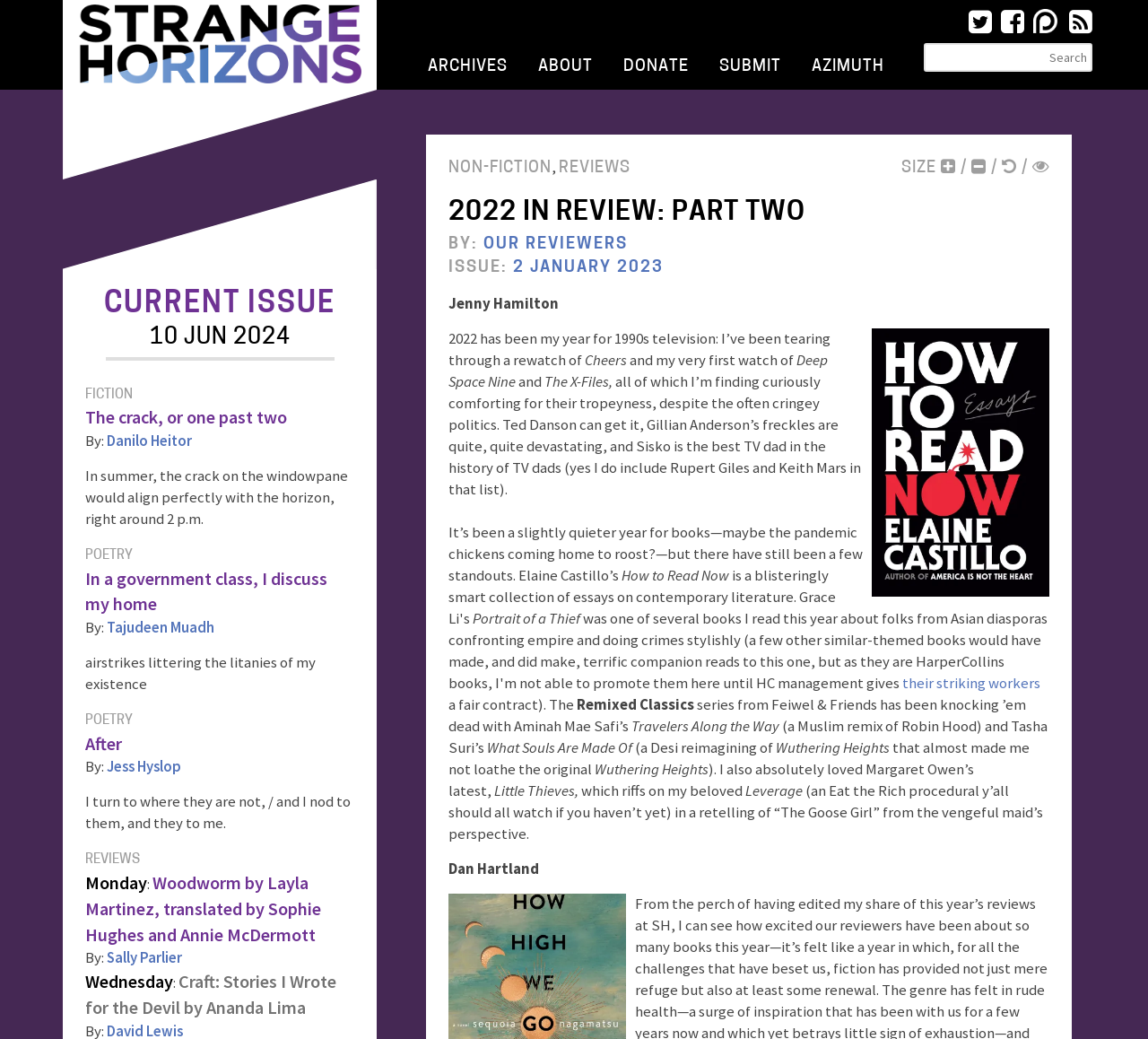Please look at the image and answer the question with a detailed explanation: What is the name of the reviewer who wrote about 1990s television?

I found the answer by looking at the text content of the webpage, specifically the section that starts with '2022 has been my year for 1990s television...' and finding the name 'Jenny Hamilton' associated with it.